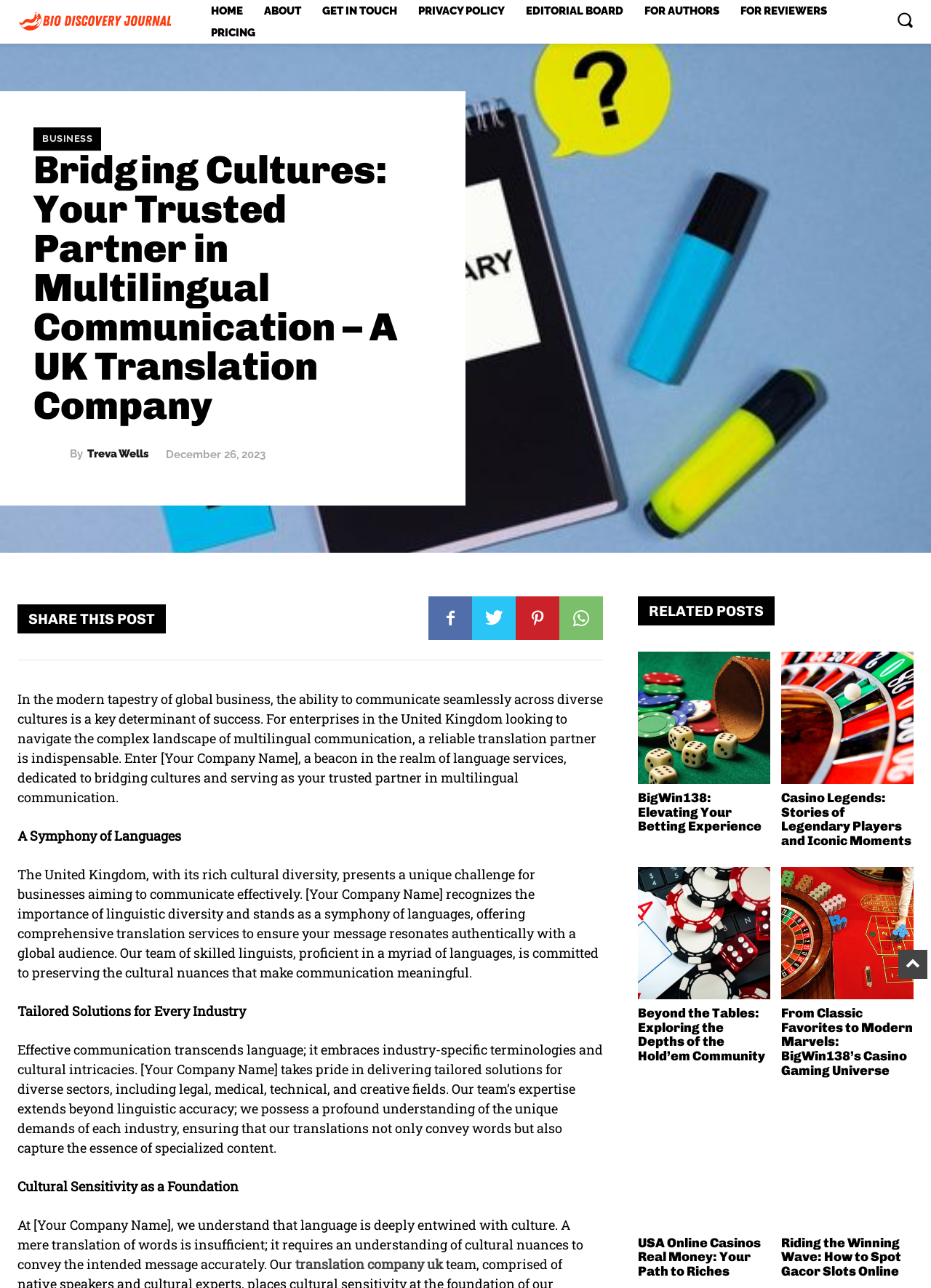How many social media links are available?
Please answer the question with a detailed and comprehensive explanation.

The webpage has four social media links, represented by icons, which are '', '', '', and ''.